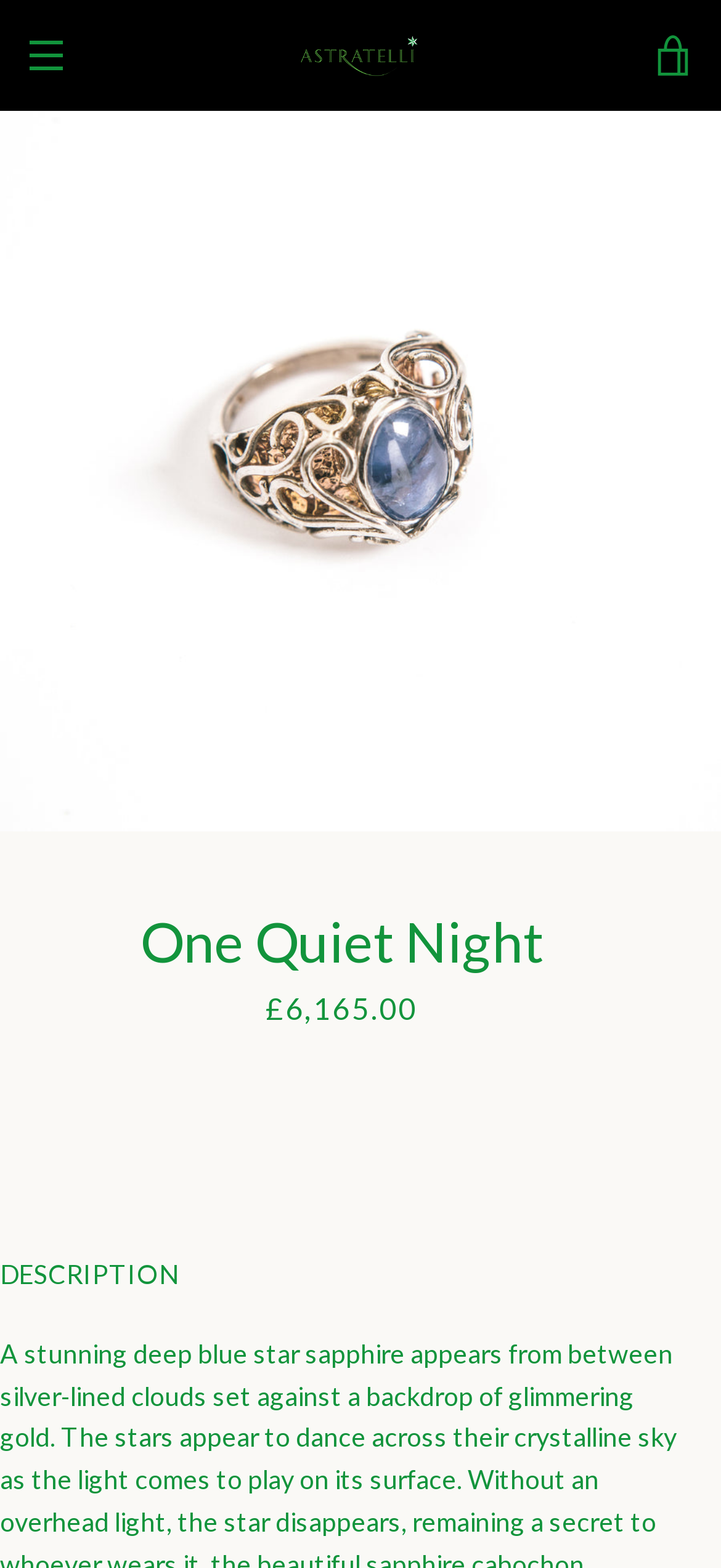Please identify the bounding box coordinates of the area that needs to be clicked to fulfill the following instruction: "Open the image in slideshow."

[0.0, 0.071, 1.0, 0.53]